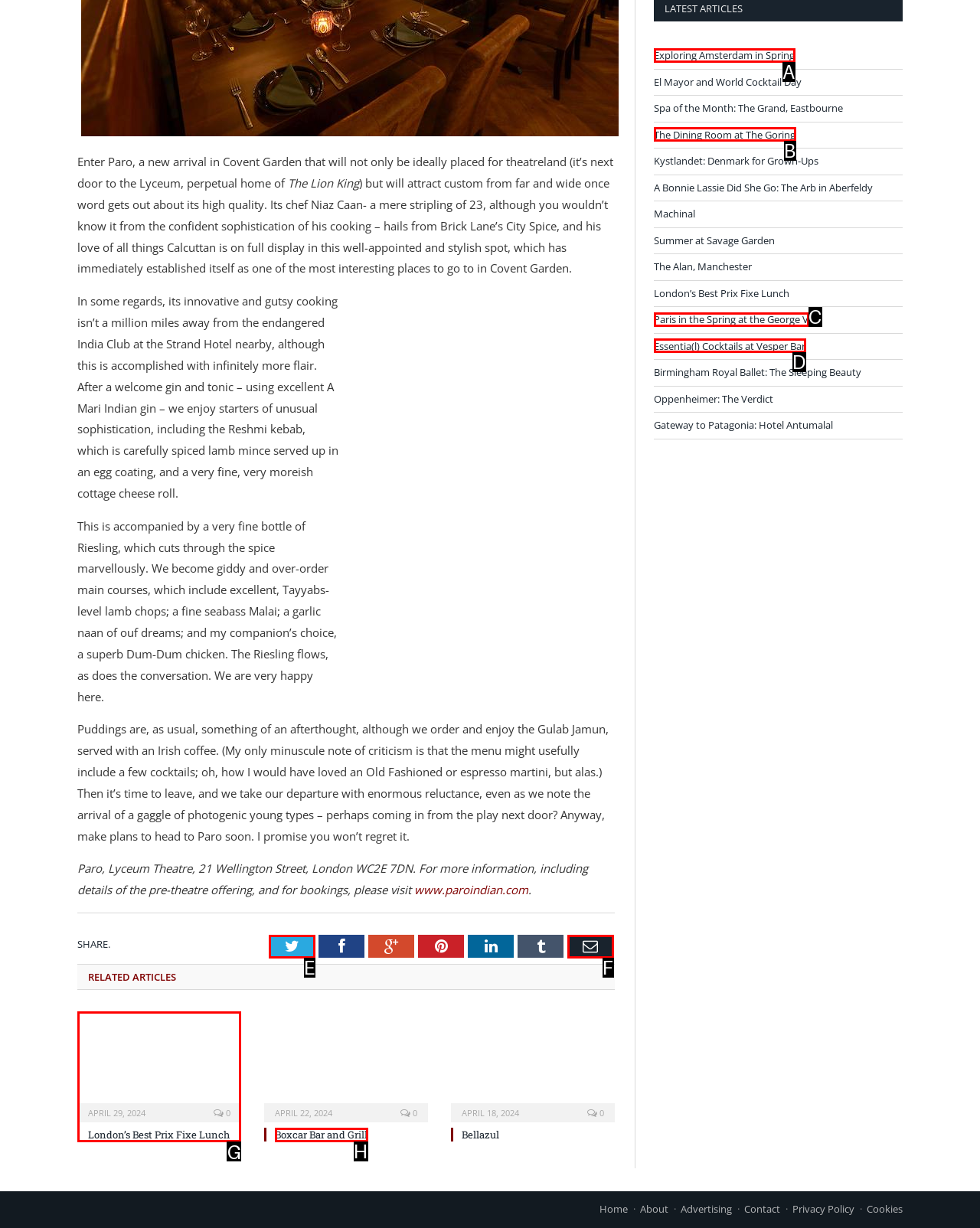Specify which HTML element I should click to complete this instruction: Read related article 'London’s Best Prix Fixe Lunch' Answer with the letter of the relevant option.

G